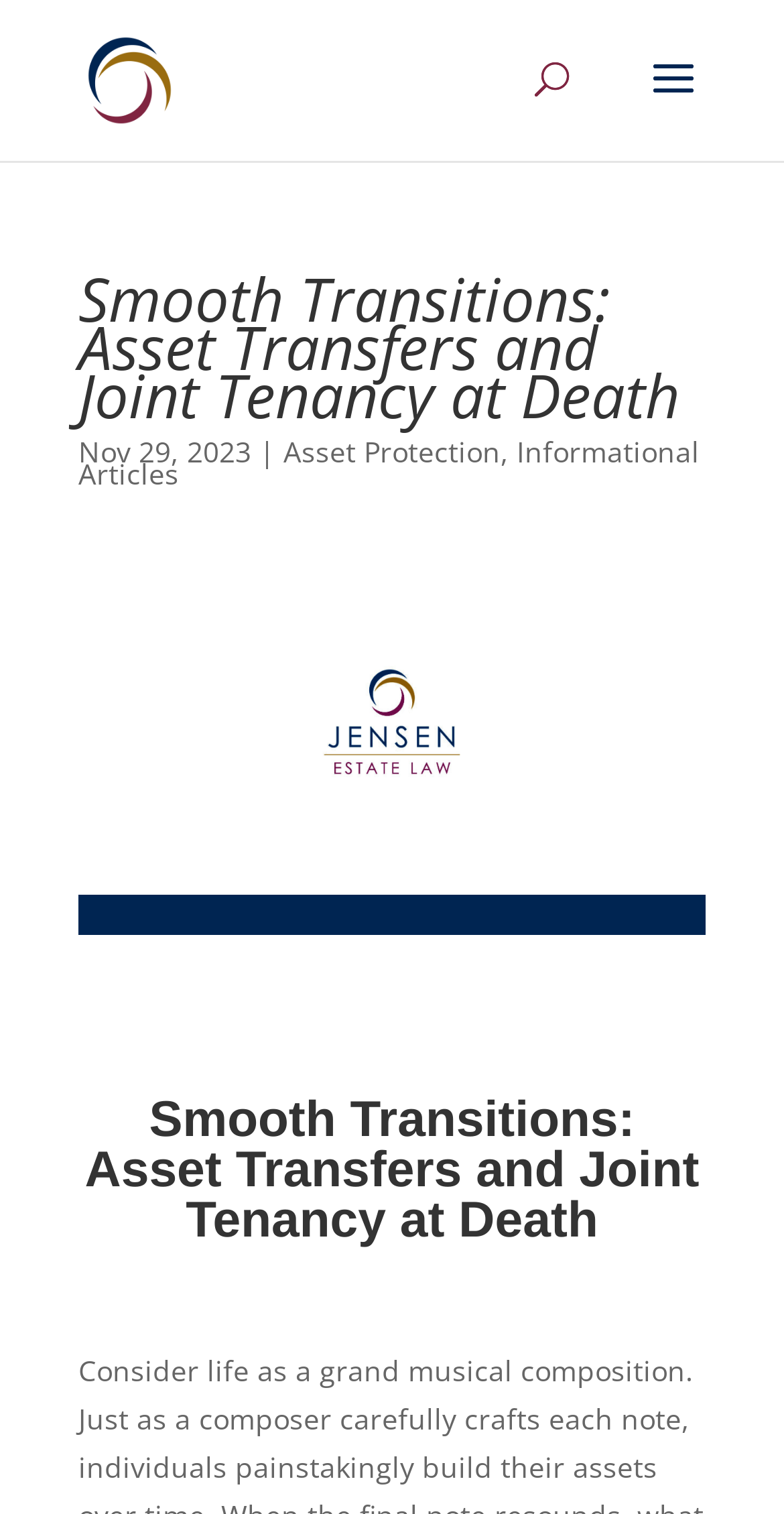Using the webpage screenshot, find the UI element described by Informational Articles. Provide the bounding box coordinates in the format (top-left x, top-left y, bottom-right x, bottom-right y), ensuring all values are floating point numbers between 0 and 1.

[0.1, 0.286, 0.892, 0.326]